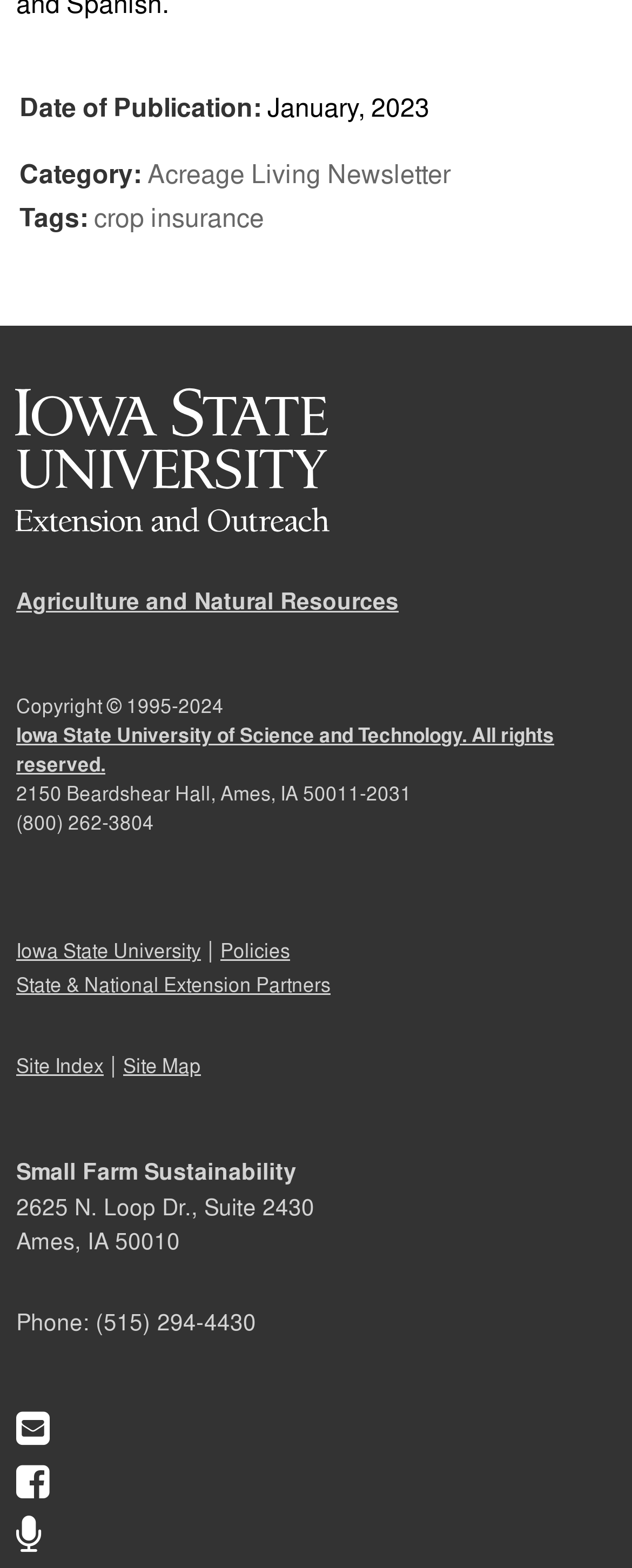What is the category of the newsletter?
Please provide a single word or phrase as your answer based on the image.

Acreage Living